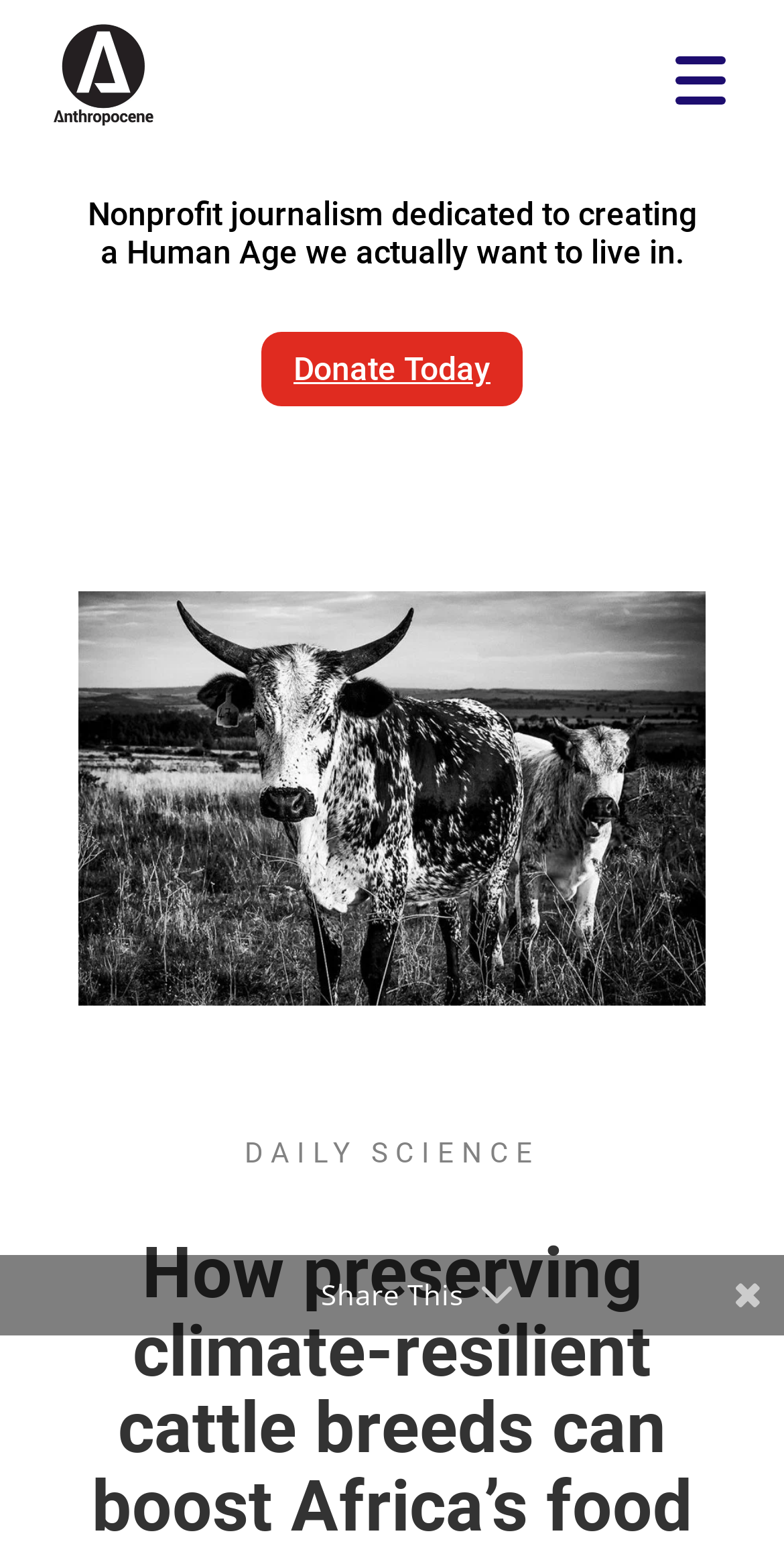Is there a call-to-action for donation?
Provide a fully detailed and comprehensive answer to the question.

I found the answer by looking at the link element with the text 'Donate Today E', which suggests that there is a call-to-action for donation.